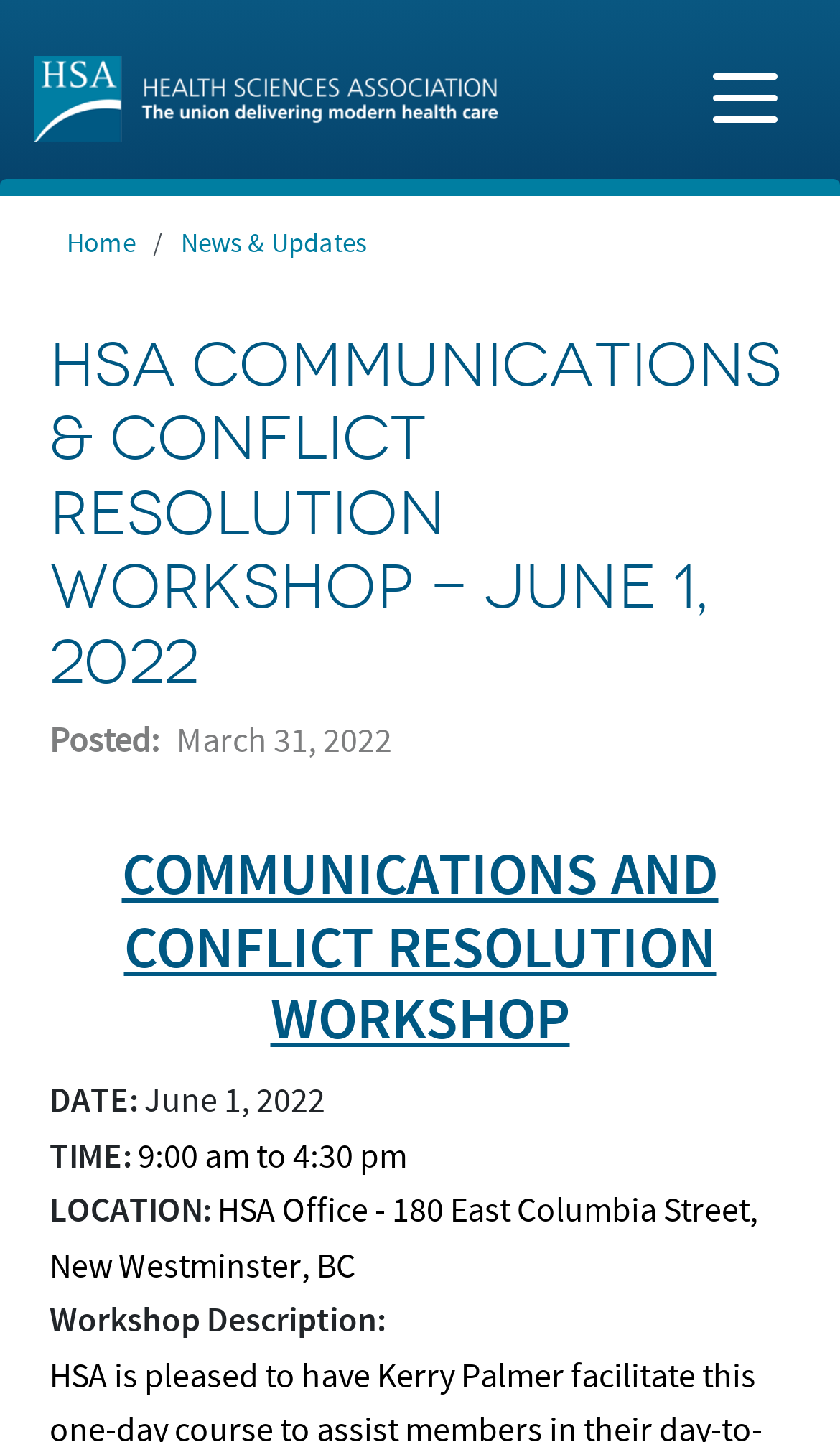Write a detailed summary of the webpage, including text, images, and layout.

The webpage is about the Health Sciences Association's Communications and Conflict Resolution Workshop, scheduled for June 1, 2022. At the top-left corner, there is a "Skip to main content" link. Next to it, there is a "Home" link with a corresponding image. On the top-right corner, there is a "Toggle navigation" button.

Below the top navigation bar, there is a breadcrumb navigation section with links to "Home" and "News & Updates". The main content area has a prominent heading that reads "HSA COMMUNICATIONS & CONFLICT RESOLUTION WORKSHOP - JUNE 1, 2022". Below this heading, there is a section with the posted date, "March 31, 2022".

The main content is divided into sections, with headings and static text describing the workshop details. The first section has a heading "COMMUNICATIONS AND CONFLICT RESOLUTION WORKSHOP" followed by details about the date, time, and location of the workshop. The date is specified as June 1, 2022, the time is from 9:00 am to 4:30 pm, and the location is the HSA Office in New Westminster, BC.

Finally, there is a section with a heading "Workshop Description:", but the actual description is not provided in the accessibility tree.